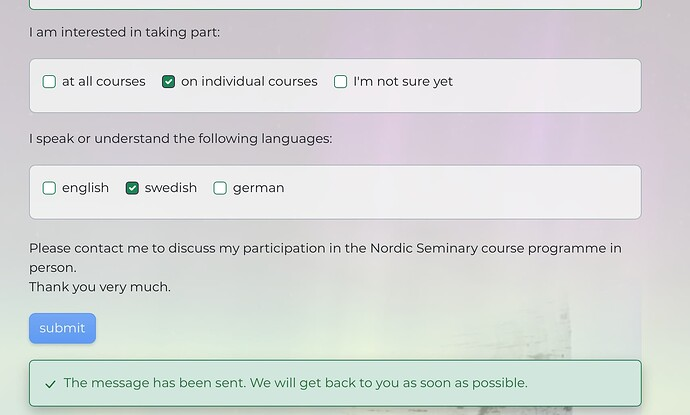How many options are provided for expressing interest in participating?
Kindly answer the question with as much detail as you can.

The form asks the user about their interest in participating, and provides three options to select from: 'at all courses', 'on individual courses', and 'I'm not sure yet'. Therefore, there are three options provided for expressing interest in participating.